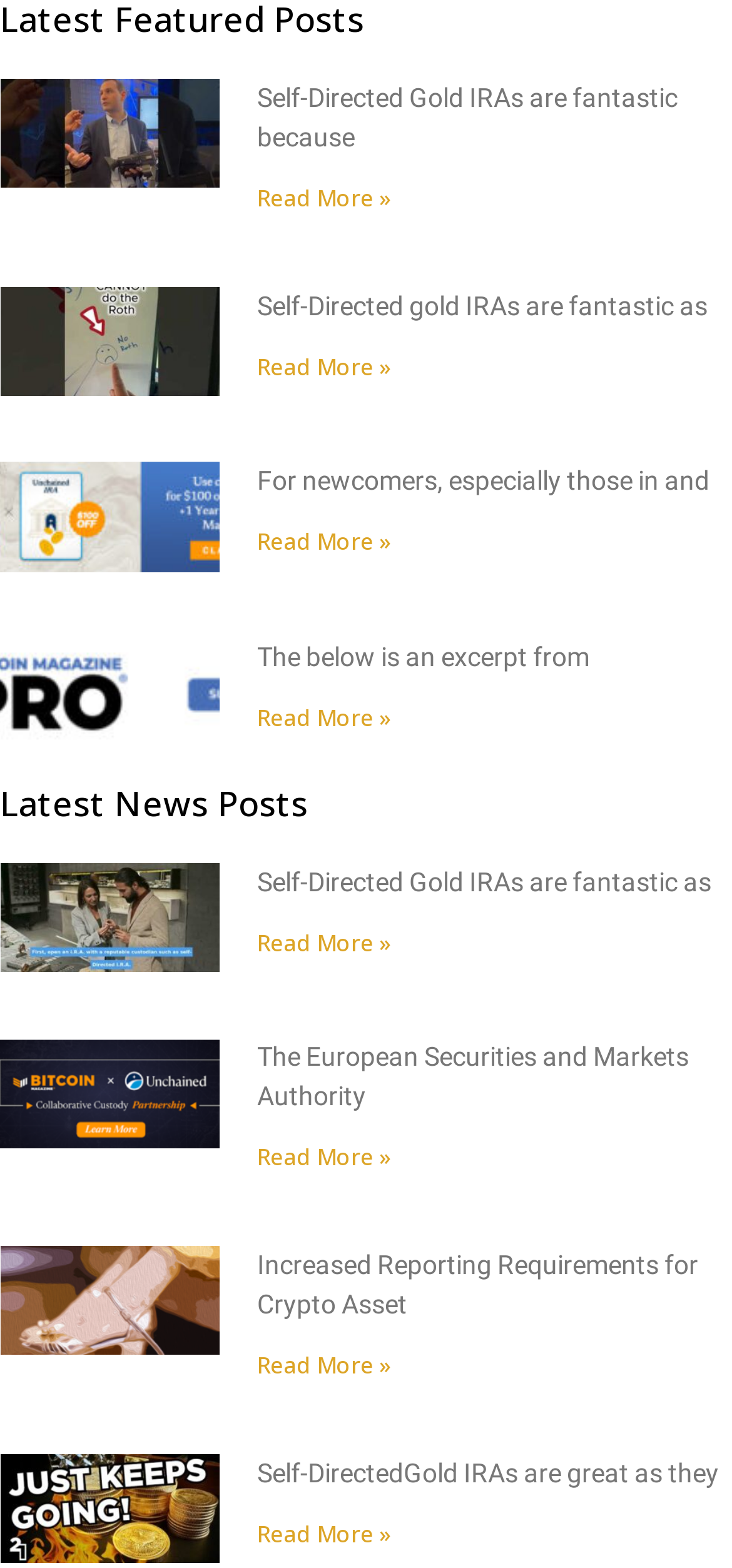Please provide a comprehensive response to the question based on the details in the image: What is the topic of the first featured post?

I looked at the first article under the 'Latest Featured Posts' heading and saw that the text starts with 'Self-Directed Gold IRAs are fantastic because', so the topic of the first featured post is related to Gold IRAs.